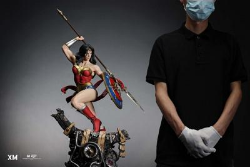Describe all the elements in the image extensively.

This image showcases the XM Studios Wonder Woman Classic 1/4 Premium Collectibles Statue, an impressive and dynamic figure that embodies the iconic superhero. Wonder Woman is depicted in a powerful pose, wielding her lasso and shield, showcasing intricate details and vibrant colors that bring her character to life. To the side, a person wearing a mask and gloves stands, suggesting a focus on safety and care in handling the collectible. The statue stands on a detailed base, enhancing its visual impact against a dark backdrop, highlighting the craftsmanship and artistry of this premium collectible. This image represents a premium product that is part of a unique line aimed at collectors and fans of Wonder Woman and superhero memorabilia.